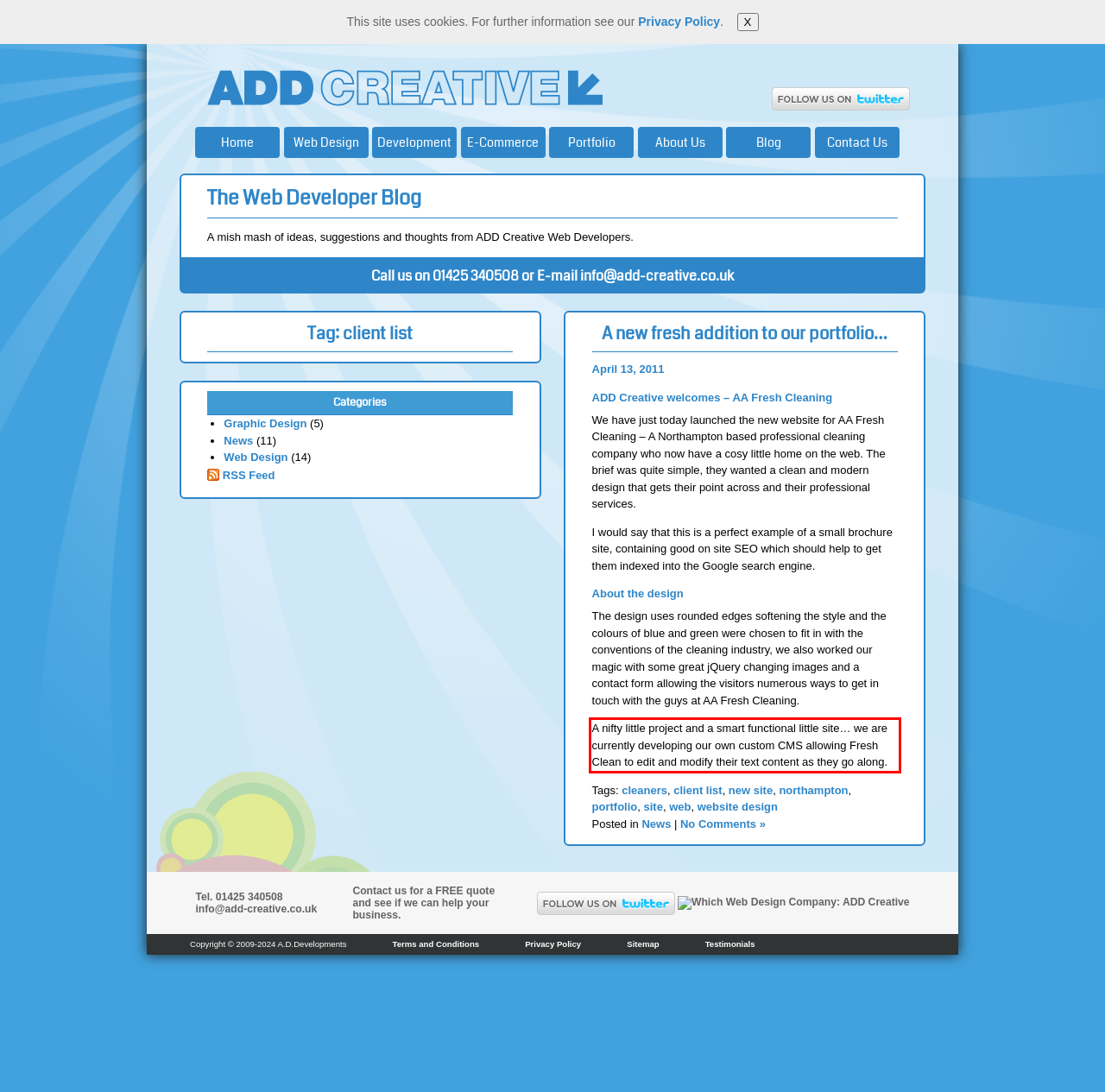You have a screenshot with a red rectangle around a UI element. Recognize and extract the text within this red bounding box using OCR.

A nifty little project and a smart functional little site… we are currently developing our own custom CMS allowing Fresh Clean to edit and modify their text content as they go along.